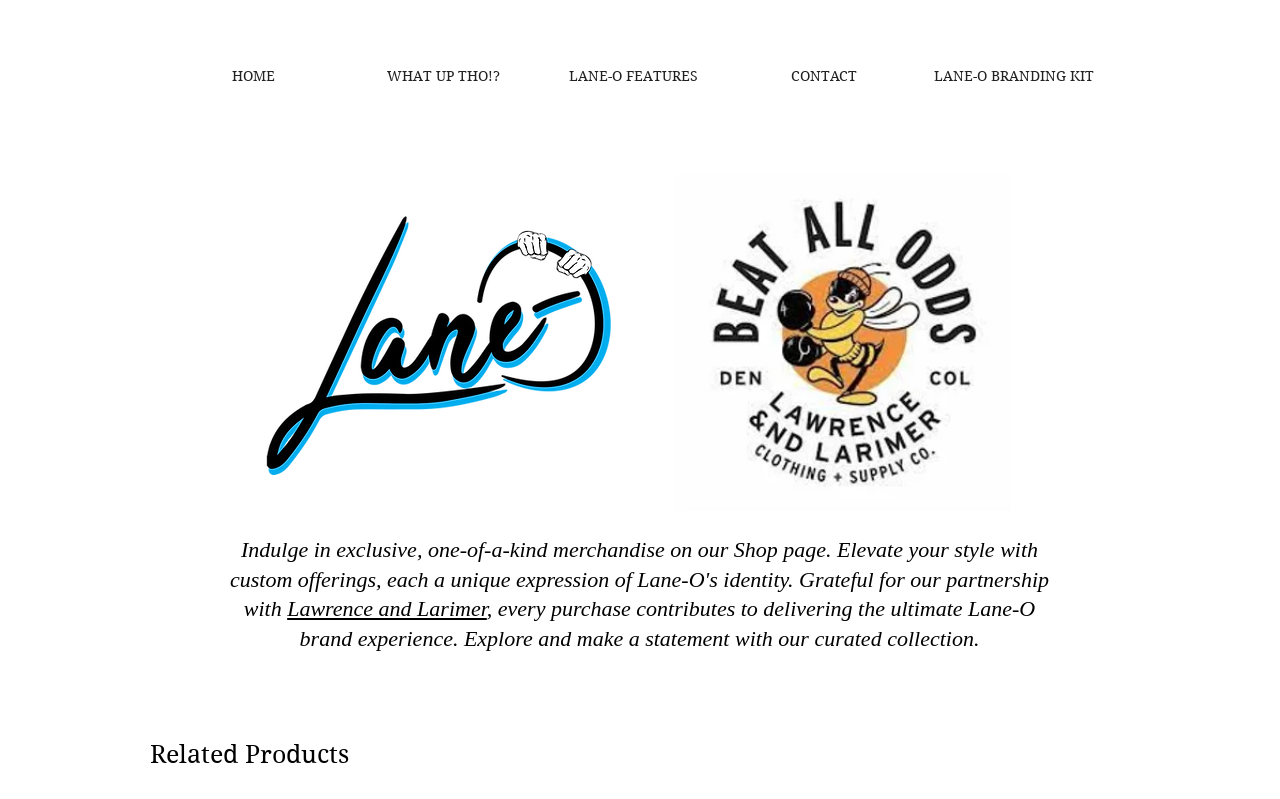Respond to the question below with a single word or phrase: How many images are on the page?

2